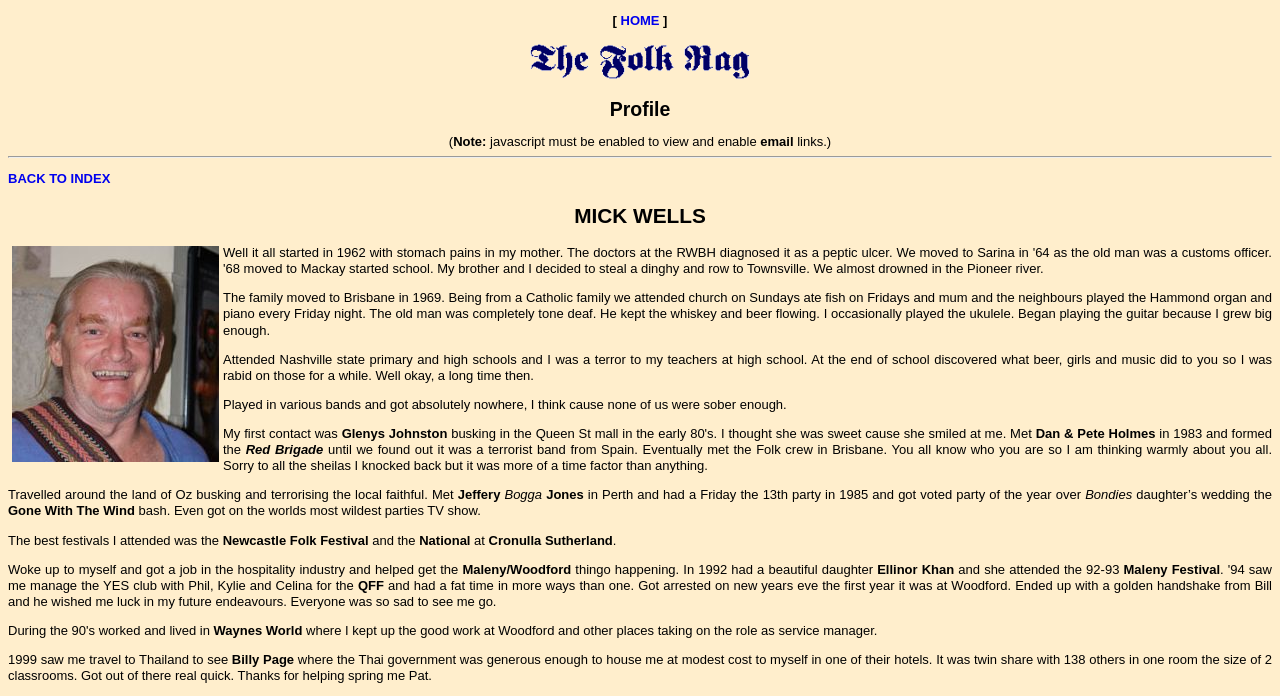Using the element description HOME, predict the bounding box coordinates for the UI element. Provide the coordinates in (top-left x, top-left y, bottom-right x, bottom-right y) format with values ranging from 0 to 1.

[0.485, 0.019, 0.515, 0.04]